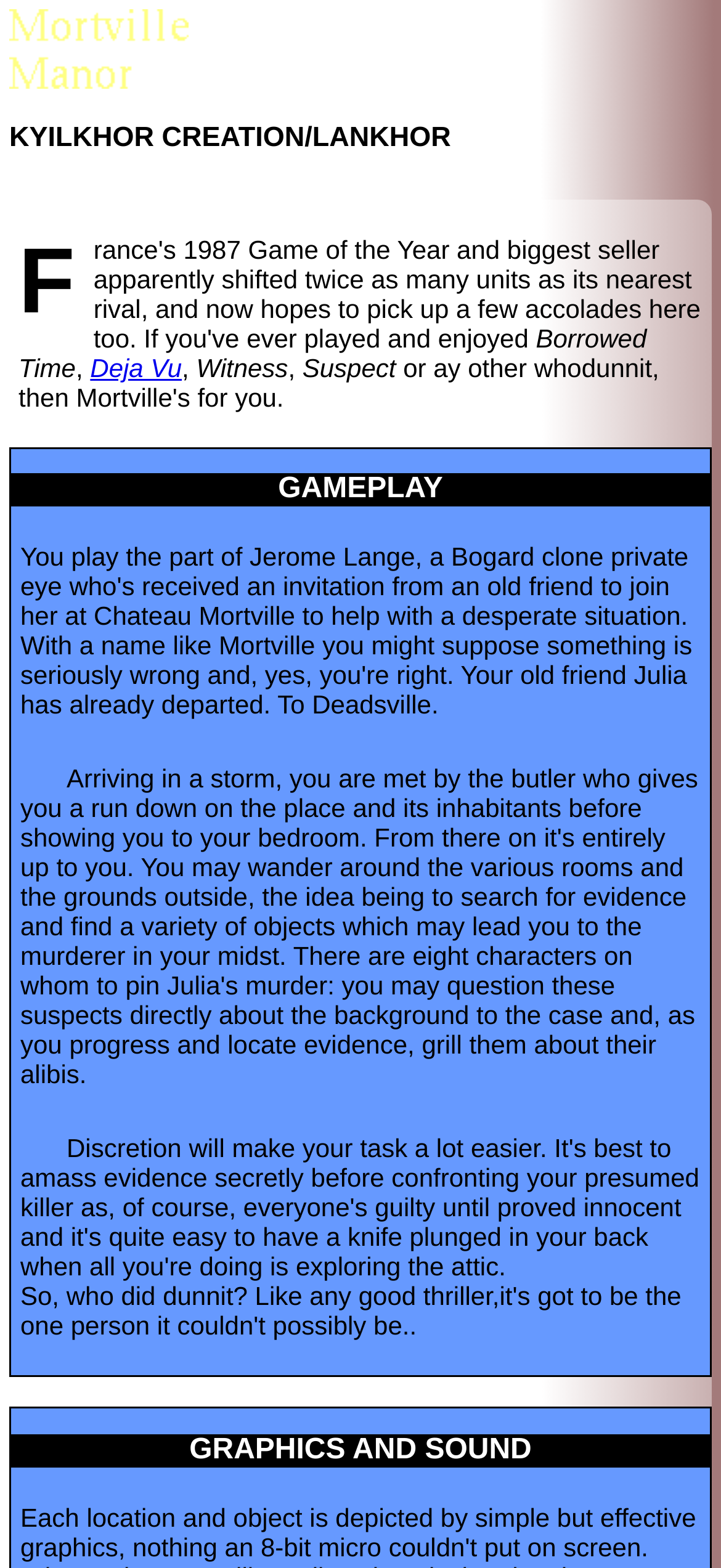What is the rating of the game by CU Amiga?
Provide a one-word or short-phrase answer based on the image.

8